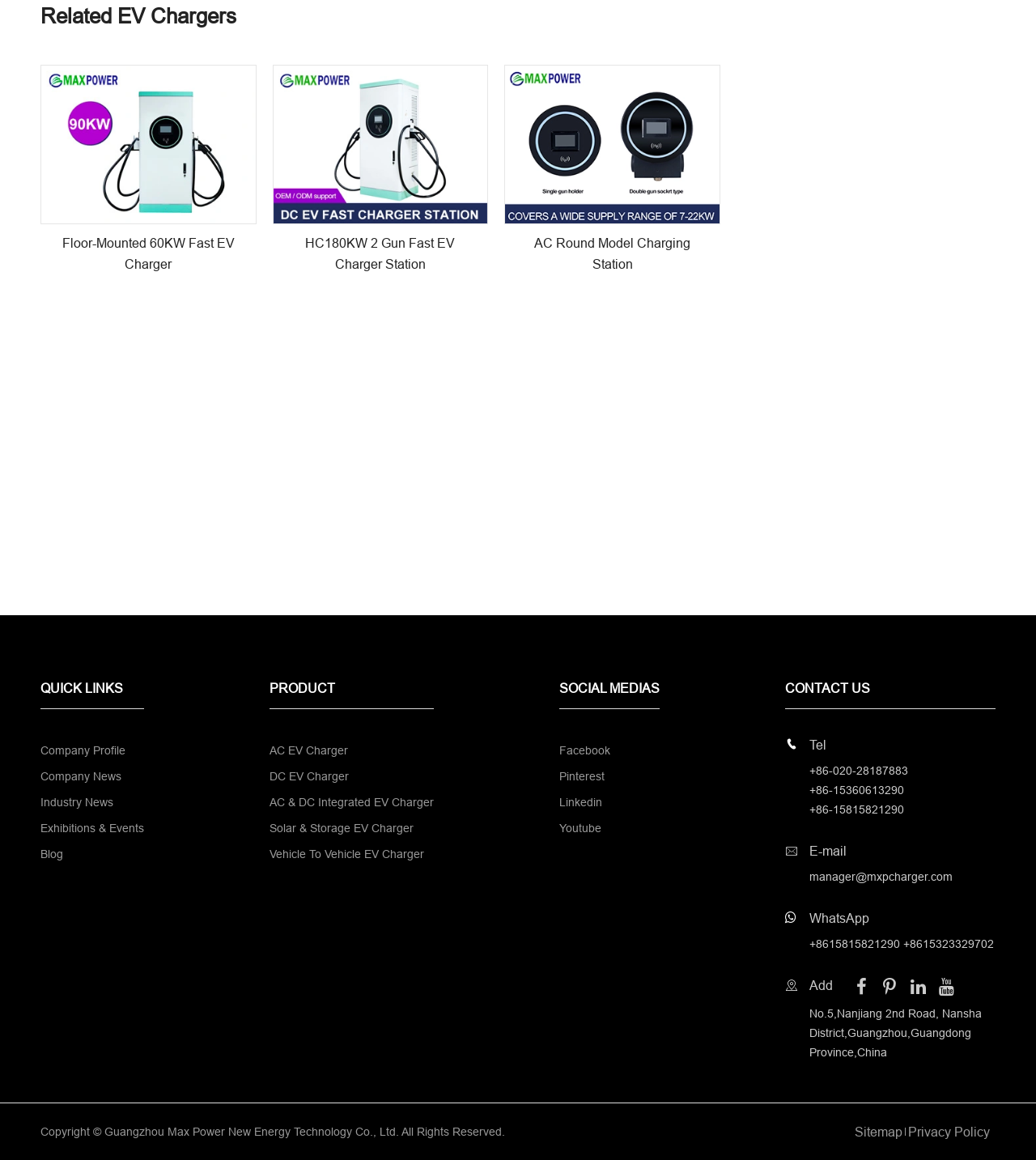What is the company name?
From the details in the image, provide a complete and detailed answer to the question.

I found the company name by looking at the footer section of the webpage, where it says 'Copyright © Guangzhou Max Power New Energy Technology Co., Ltd.'